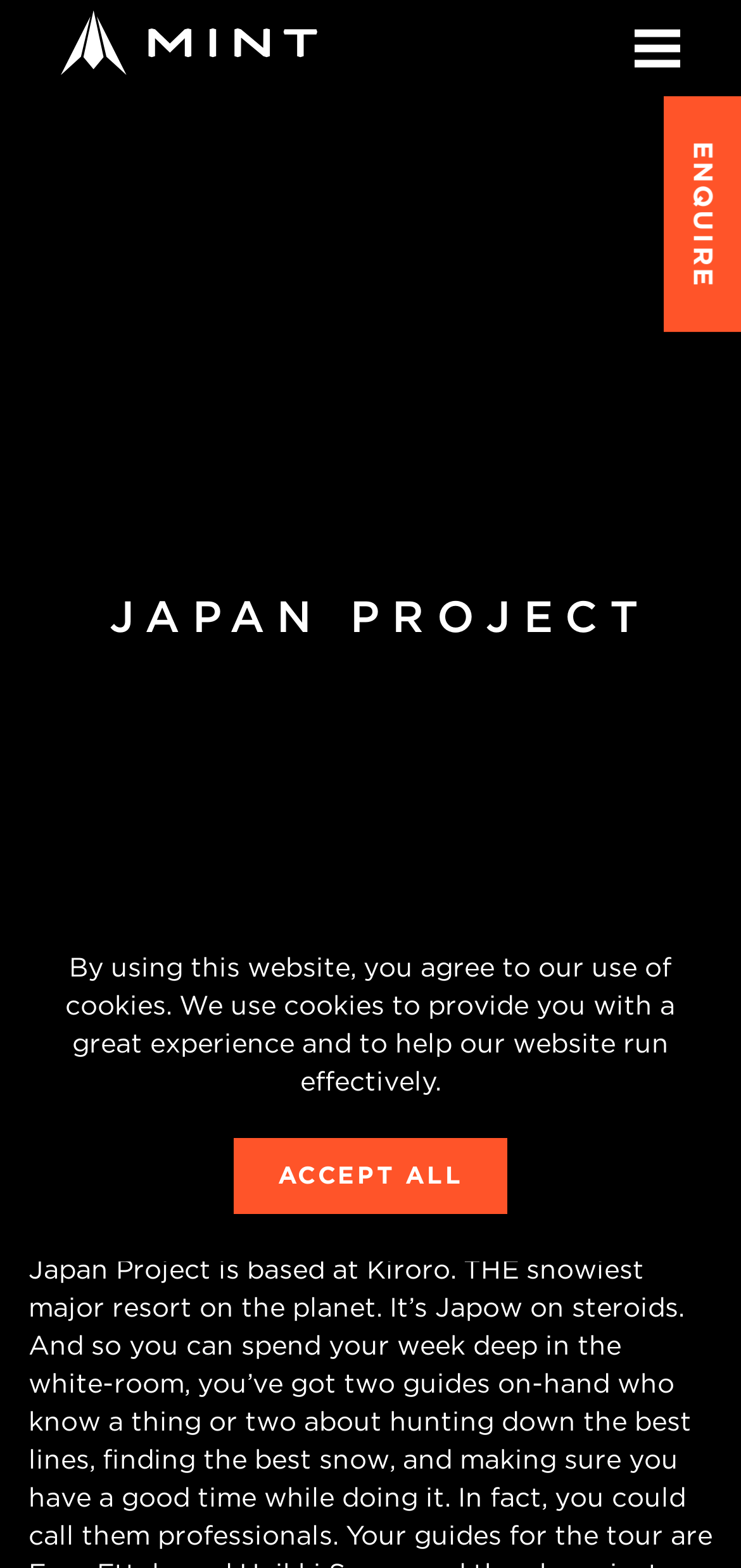Calculate the bounding box coordinates for the UI element based on the following description: "Accept All". Ensure the coordinates are four float numbers between 0 and 1, i.e., [left, top, right, bottom].

[0.314, 0.777, 0.686, 0.826]